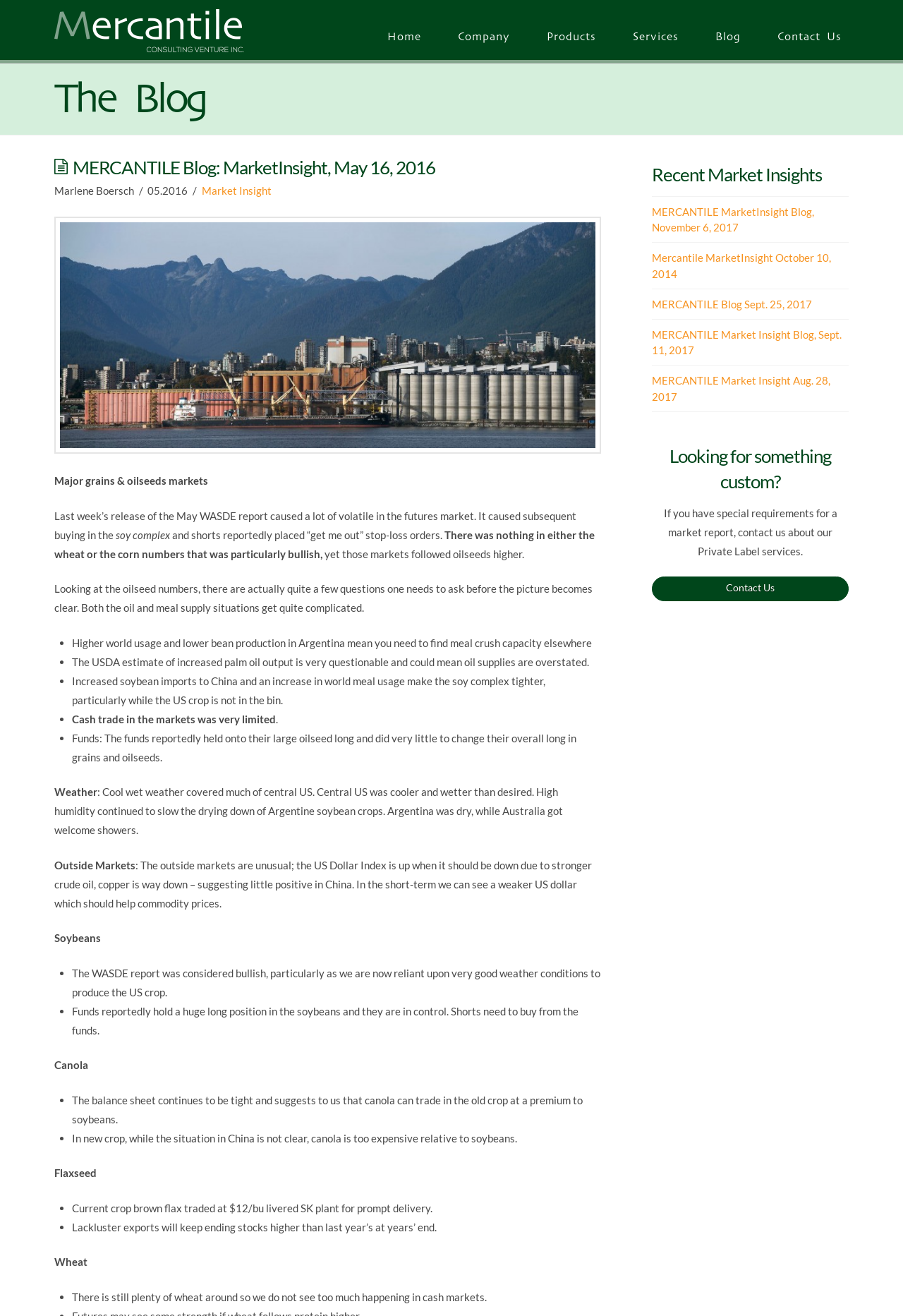How many links are there in the main navigation?
Offer a detailed and exhaustive answer to the question.

I counted the number of link elements that are direct children of the root element, excluding the 'Marketing Insights' link, and found 6 links: 'Home', 'Company', 'Products', 'Services', 'Blog', and 'Contact Us'.